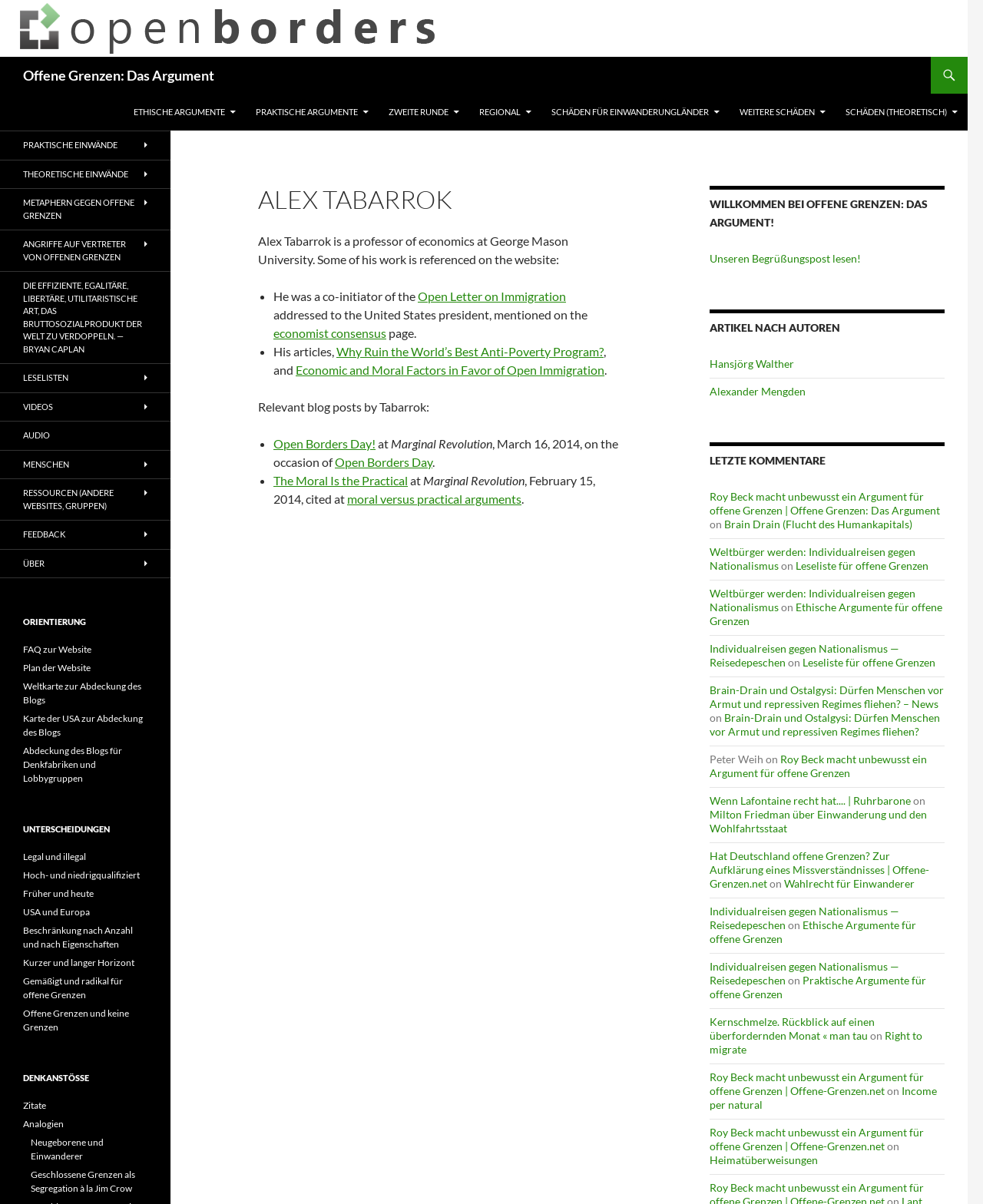Based on the element description Open Borders Day, identify the bounding box of the UI element in the given webpage screenshot. The coordinates should be in the format (top-left x, top-left y, bottom-right x, bottom-right y) and must be between 0 and 1.

[0.341, 0.378, 0.44, 0.39]